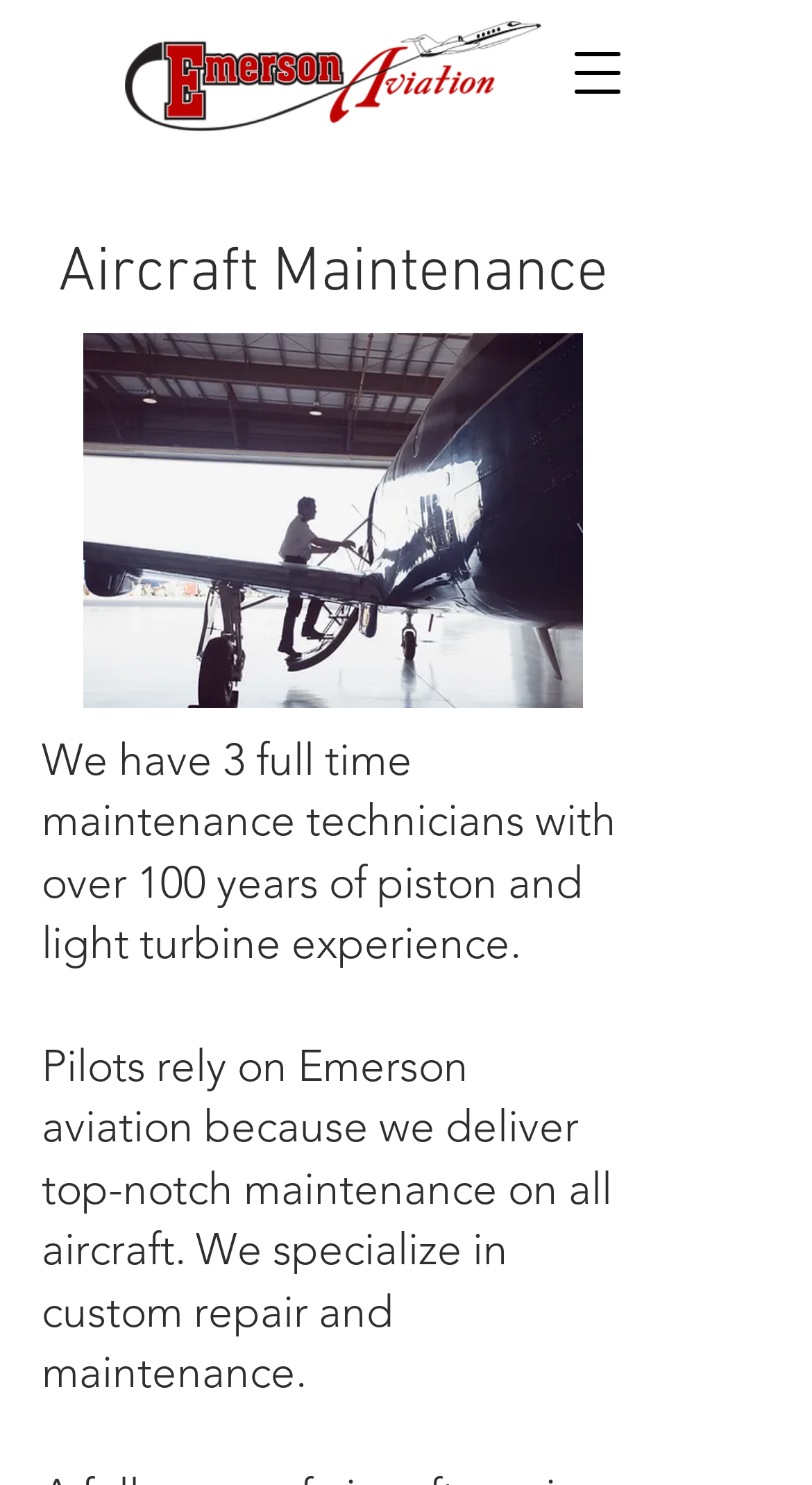What is the experience of the maintenance technicians?
Use the information from the image to give a detailed answer to the question.

The webpage mentions that the 3 full-time maintenance technicians have 'over 100 years of piston and light turbine experience'.